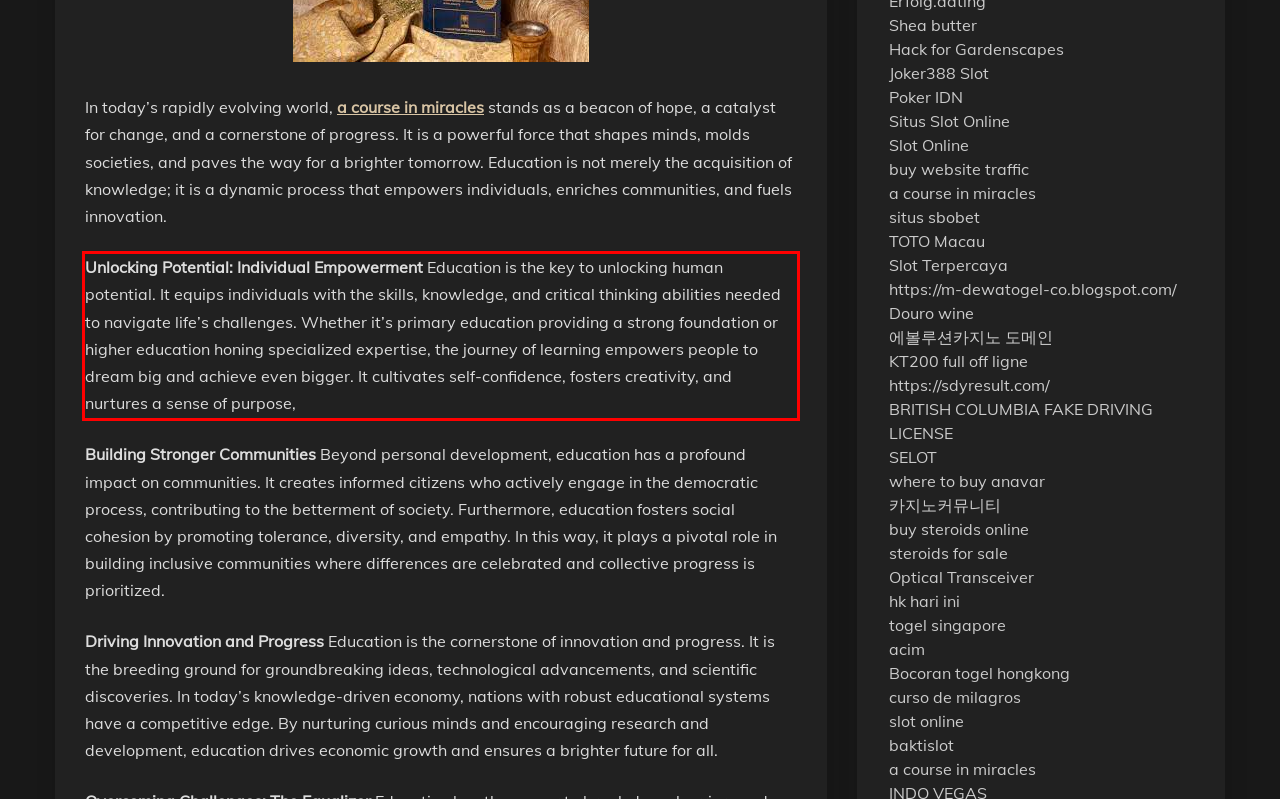In the screenshot of the webpage, find the red bounding box and perform OCR to obtain the text content restricted within this red bounding box.

Unlocking Potential: Individual Empowerment Education is the key to unlocking human potential. It equips individuals with the skills, knowledge, and critical thinking abilities needed to navigate life’s challenges. Whether it’s primary education providing a strong foundation or higher education honing specialized expertise, the journey of learning empowers people to dream big and achieve even bigger. It cultivates self-confidence, fosters creativity, and nurtures a sense of purpose,